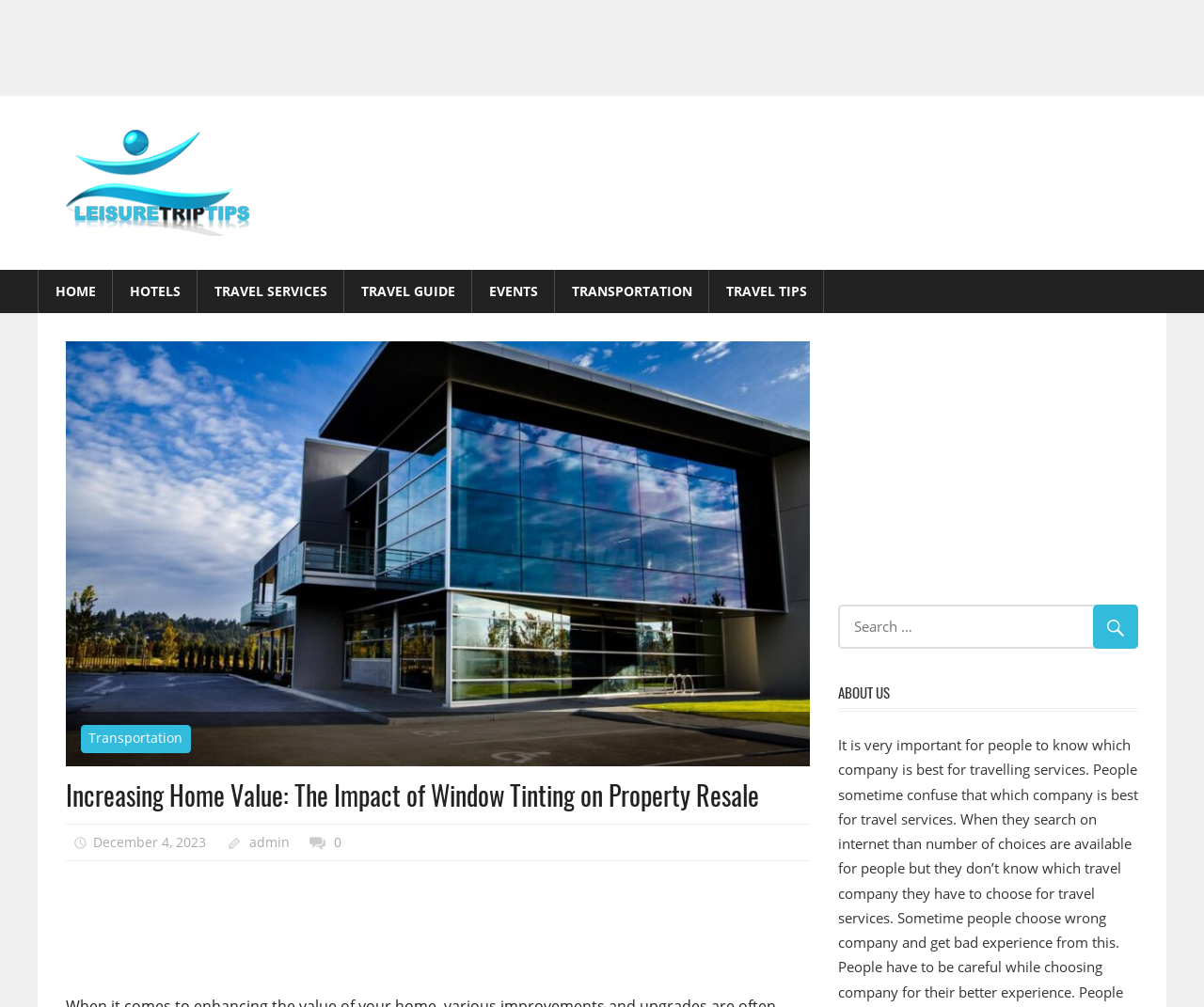Extract the main title from the webpage and generate its text.

Increasing Home Value: The Impact of Window Tinting on Property Resale